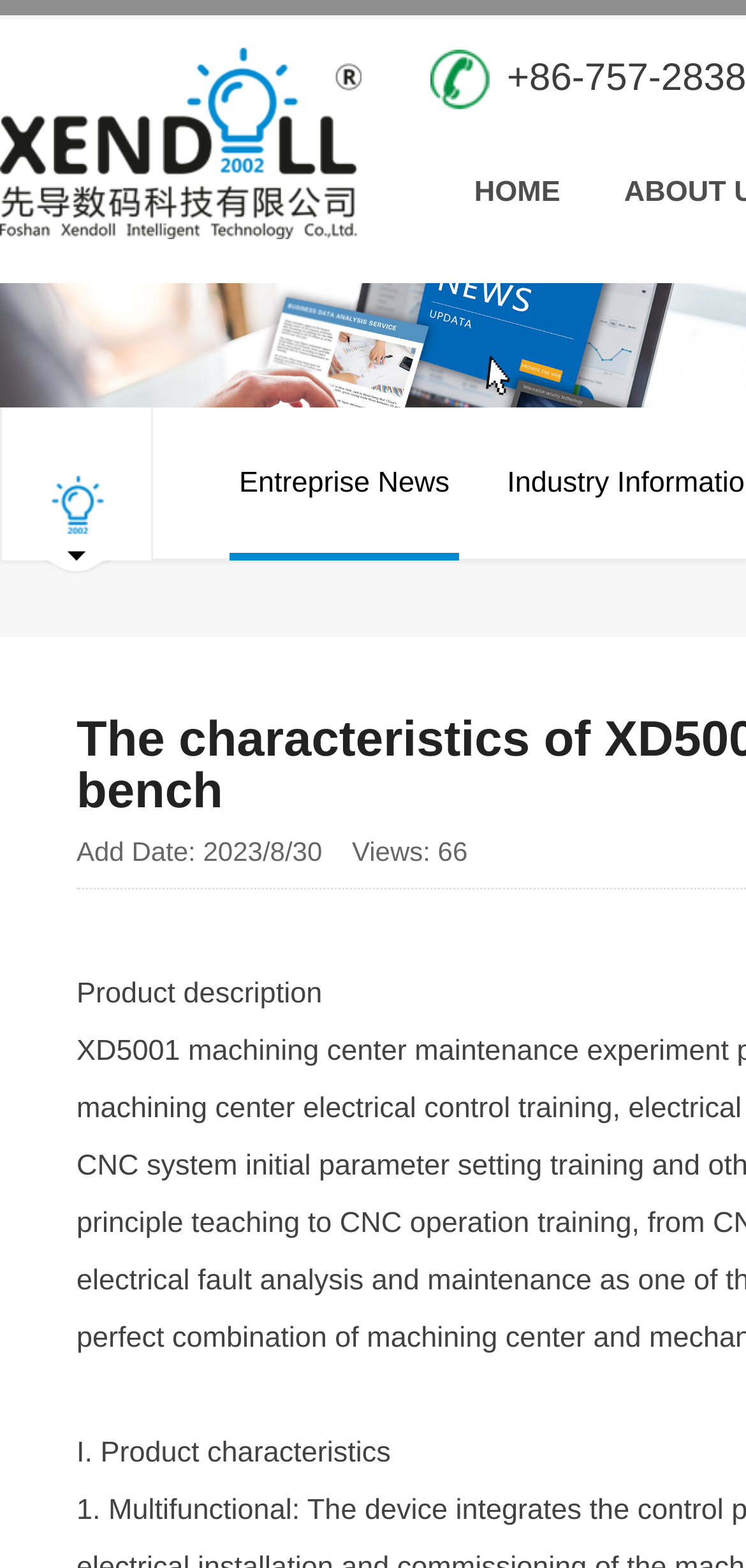What is the title of the first section?
Please provide a single word or phrase as the answer based on the screenshot.

Product description